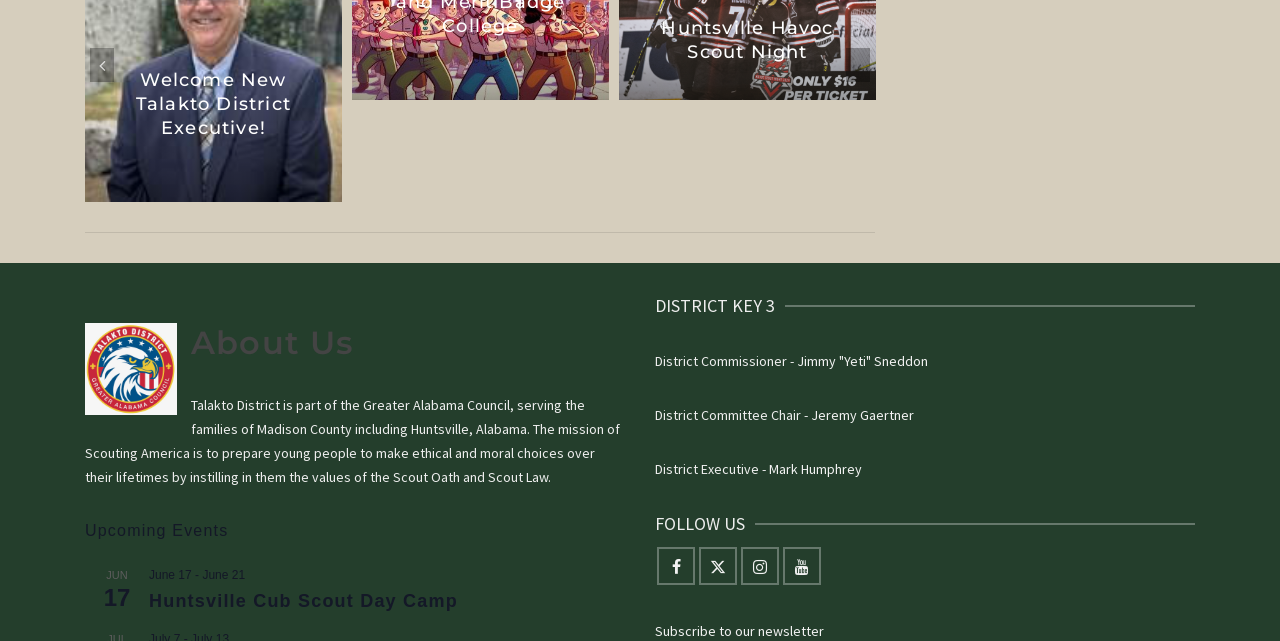Show the bounding box coordinates of the element that should be clicked to complete the task: "Email customer support".

None